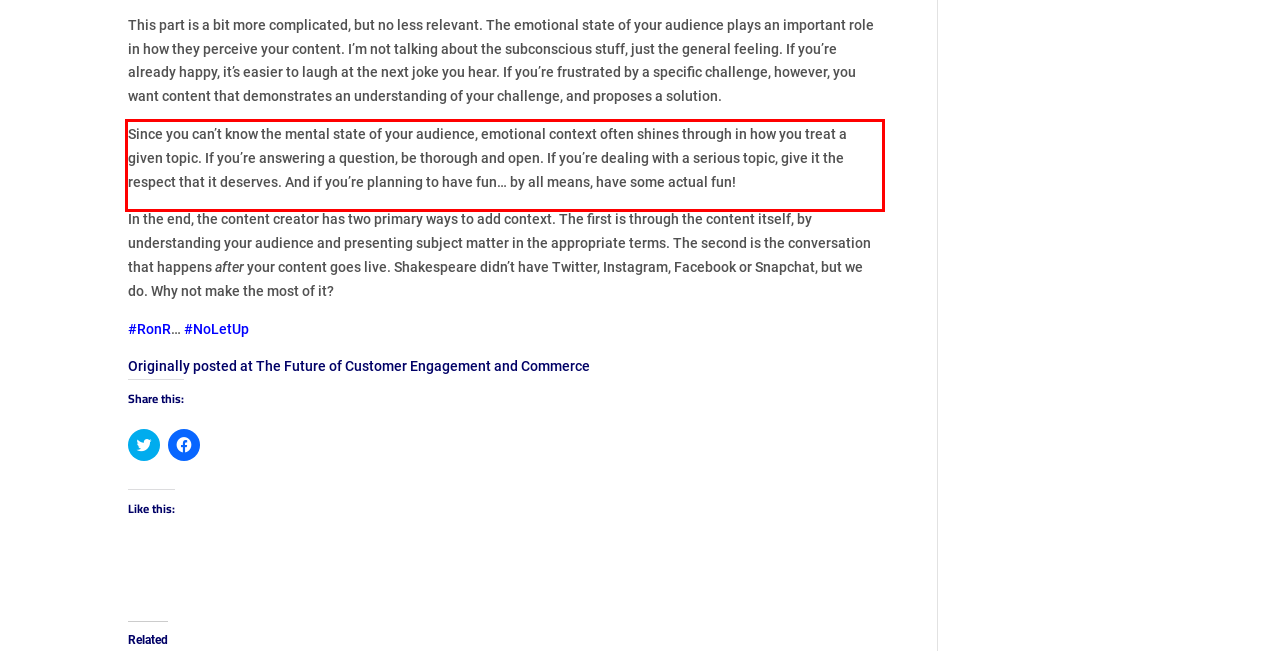You are given a screenshot showing a webpage with a red bounding box. Perform OCR to capture the text within the red bounding box.

Since you can’t know the mental state of your audience, emotional context often shines through in how you treat a given topic. If you’re answering a question, be thorough and open. If you’re dealing with a serious topic, give it the respect that it deserves. And if you’re planning to have fun… by all means, have some actual fun!